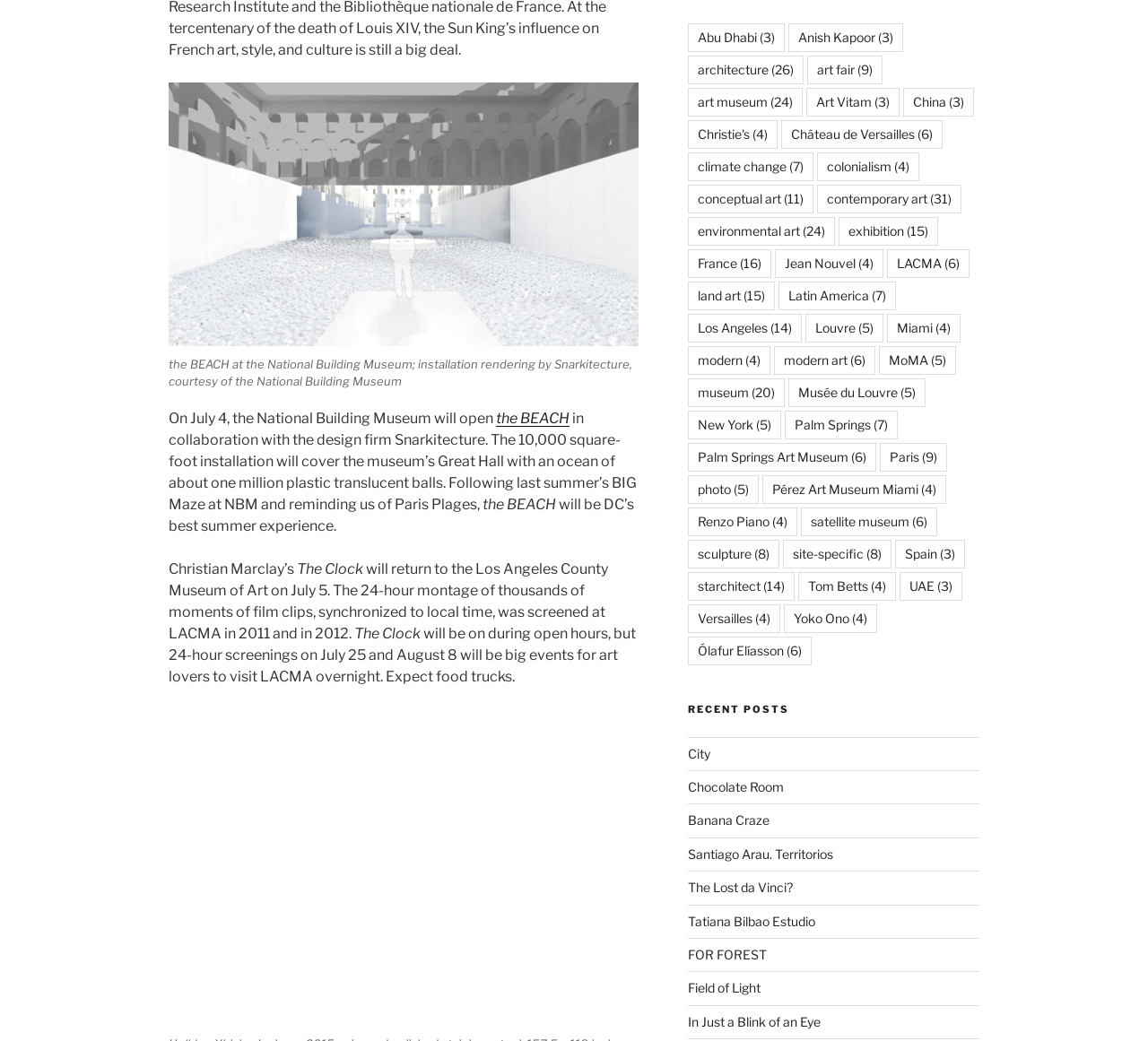Please specify the bounding box coordinates of the element that should be clicked to execute the given instruction: 'Explore the art fair category'. Ensure the coordinates are four float numbers between 0 and 1, expressed as [left, top, right, bottom].

[0.703, 0.054, 0.768, 0.081]